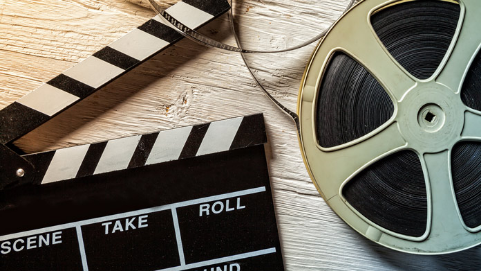What is the film reel set on?
Provide a short answer using one word or a brief phrase based on the image.

Textured wooden background